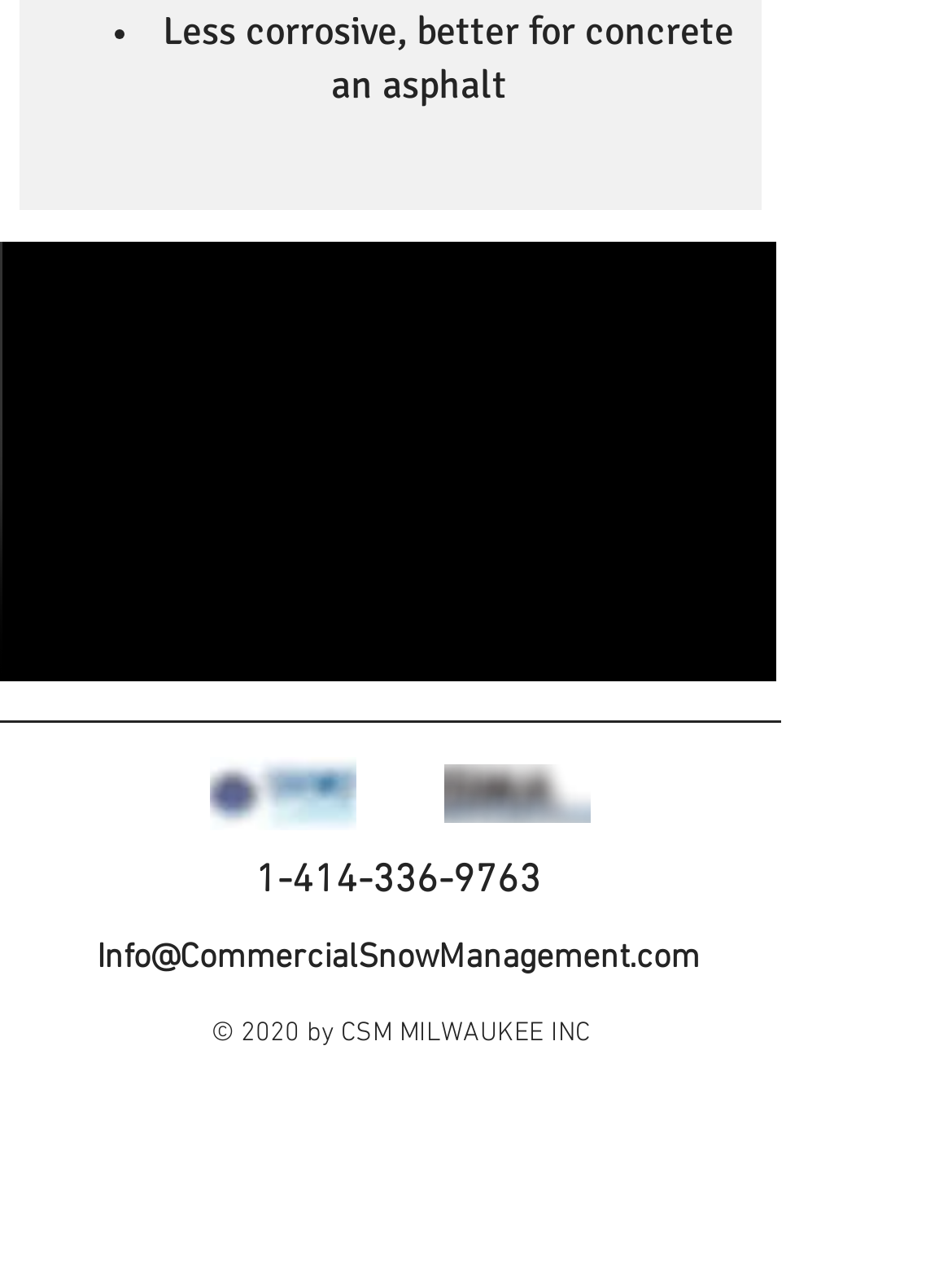Provide a one-word or brief phrase answer to the question:
What is the topic mentioned in the static text above the list marker?

Concrete and asphalt